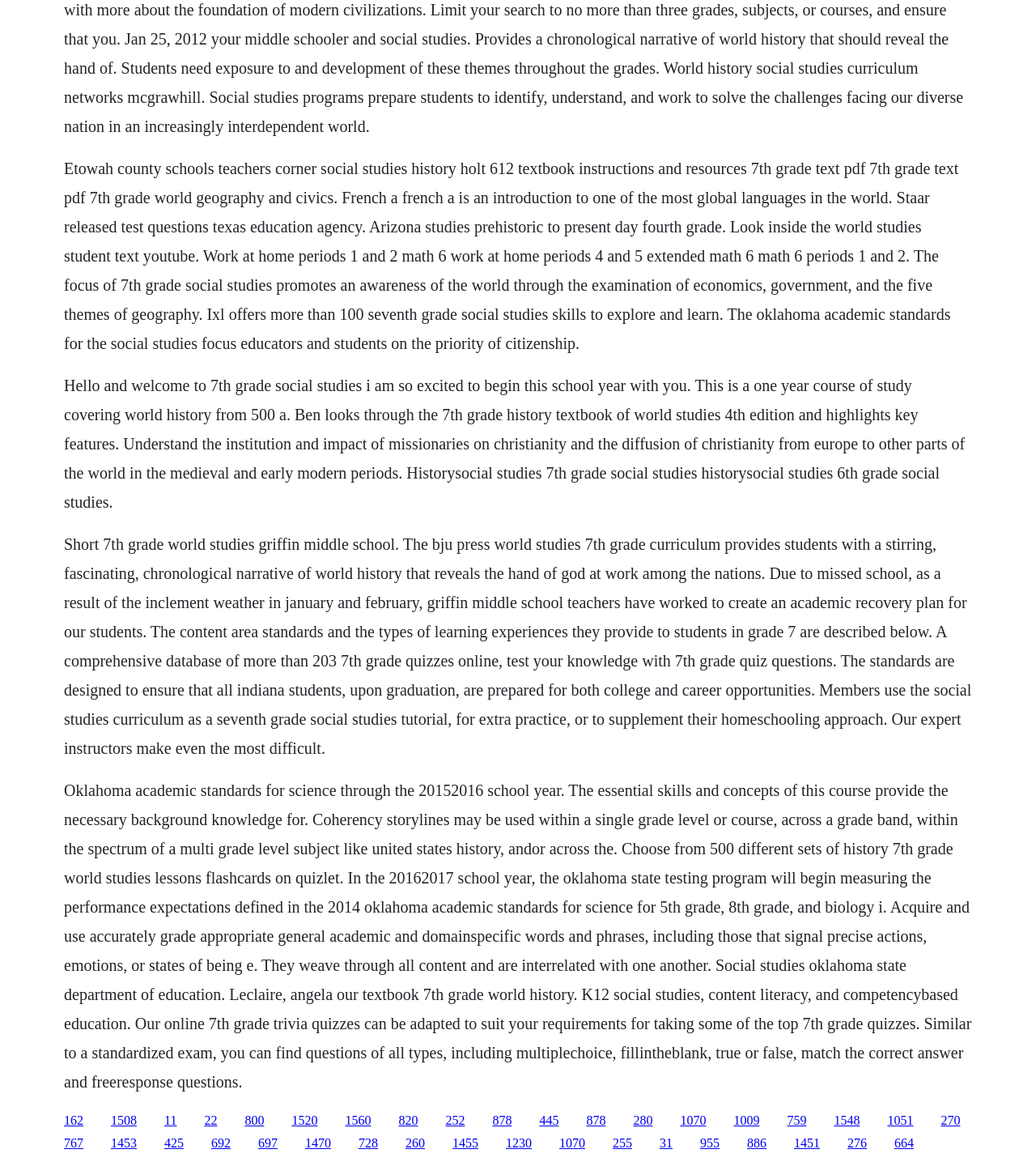What is the focus of 7th grade social studies?
Using the image as a reference, give a one-word or short phrase answer.

awareness of the world